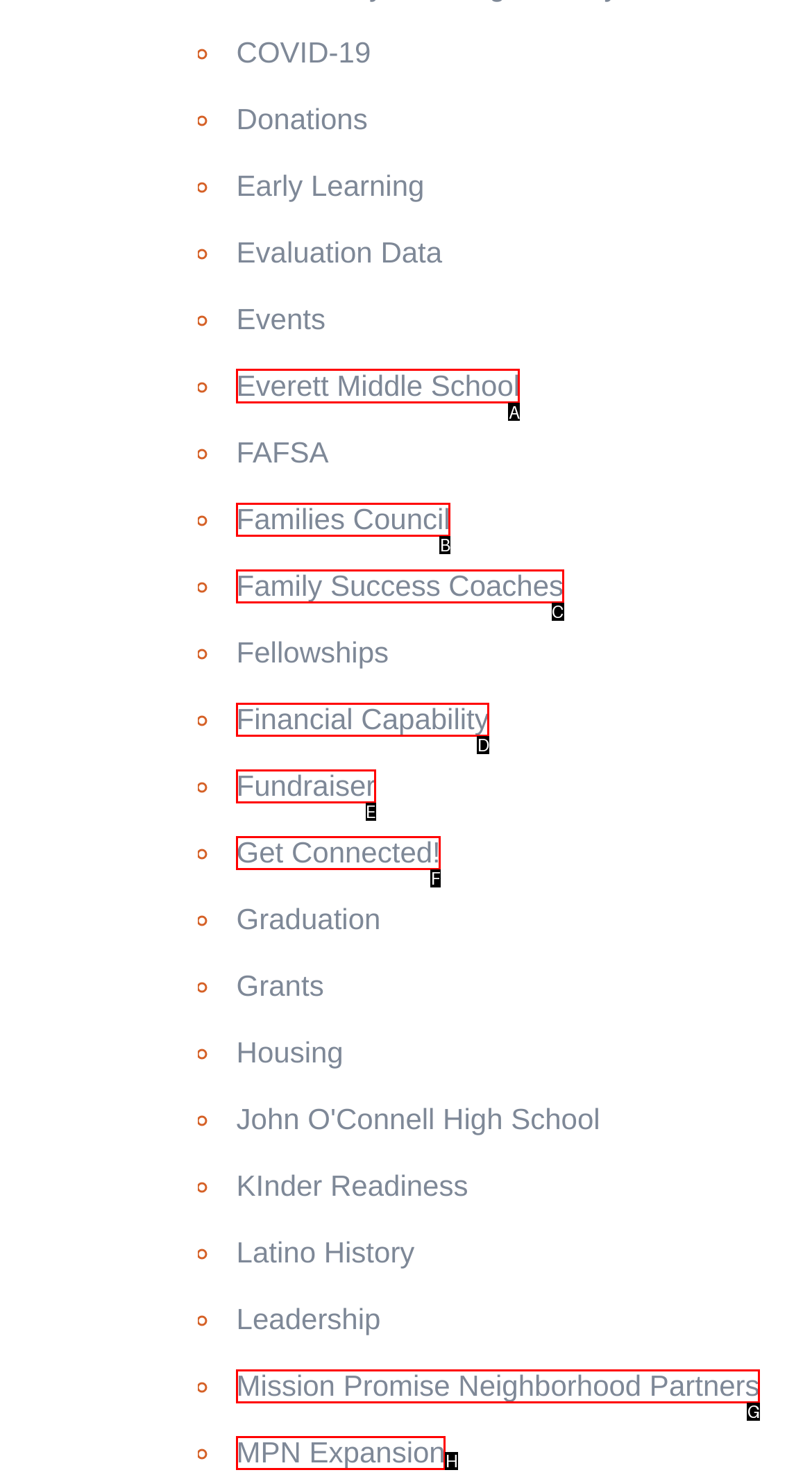Select the letter of the element you need to click to complete this task: Visit Everett Middle School
Answer using the letter from the specified choices.

A